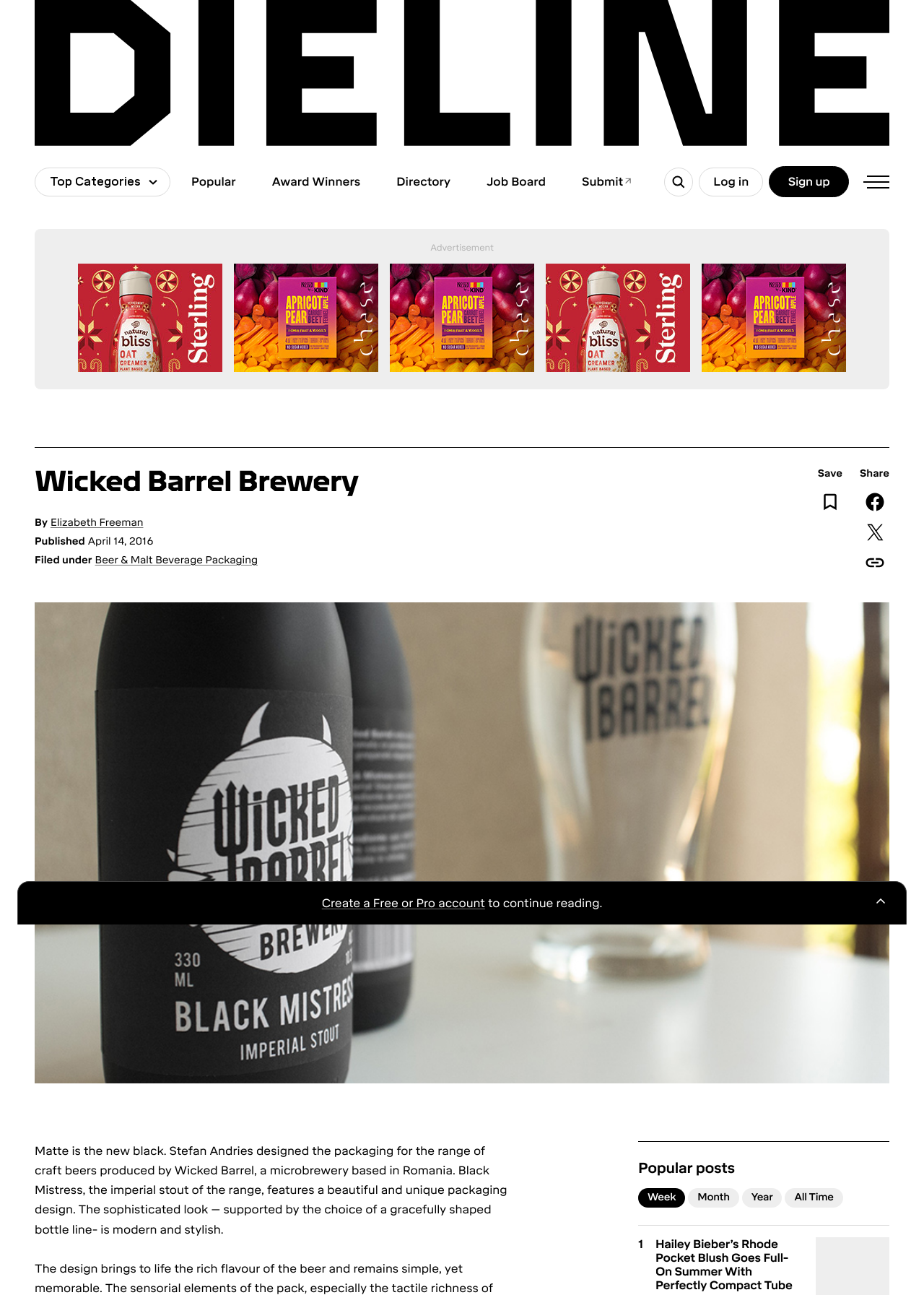What is the location of the microbrewery?
Provide a detailed answer to the question using information from the image.

The location of the microbrewery can be found in the text 'Matte is the new black. Stefan Andries designed the packaging for the range of craft beers produced by Wicked Barrel, a microbrewery based in Romania.' which is located at the top of the webpage, indicating that the microbrewery is based in Romania.